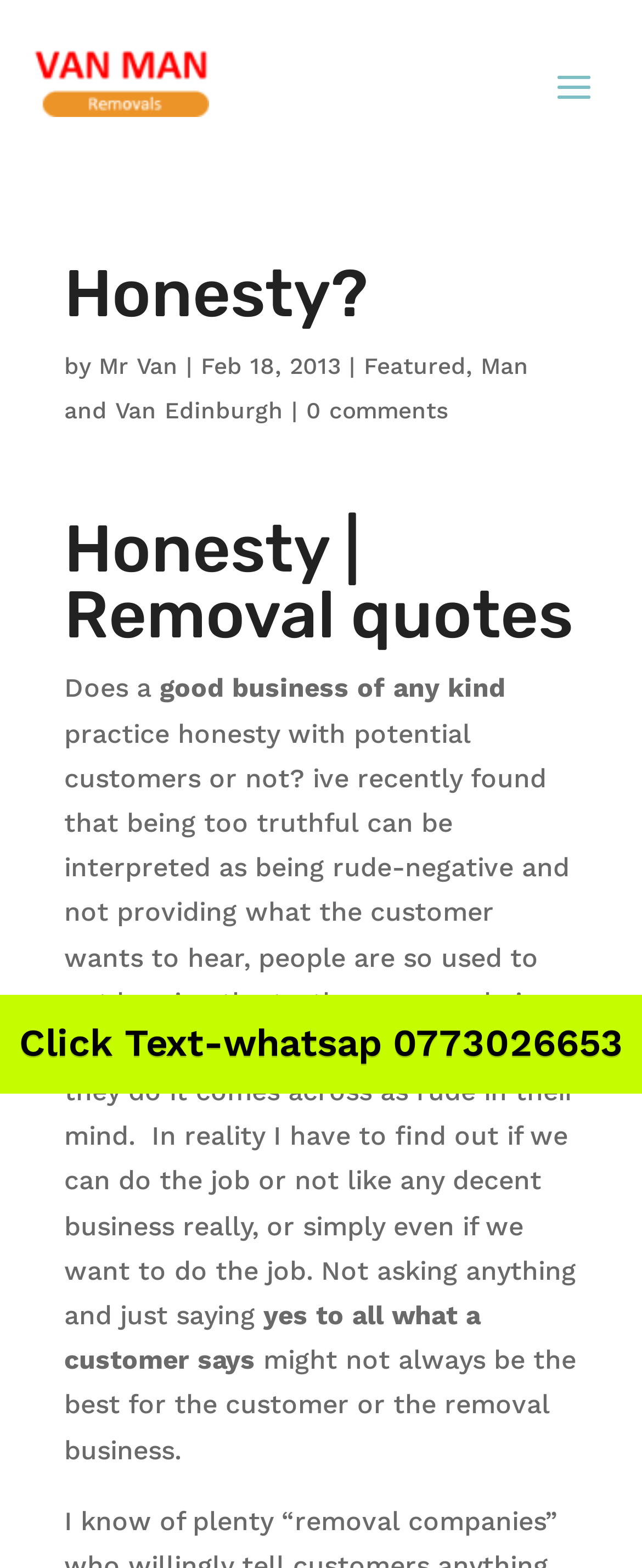What is the date of the article?
Can you provide an in-depth and detailed response to the question?

The date of the article can be found by looking at the text next to the author's name, which is 'Feb 18, 2013'.